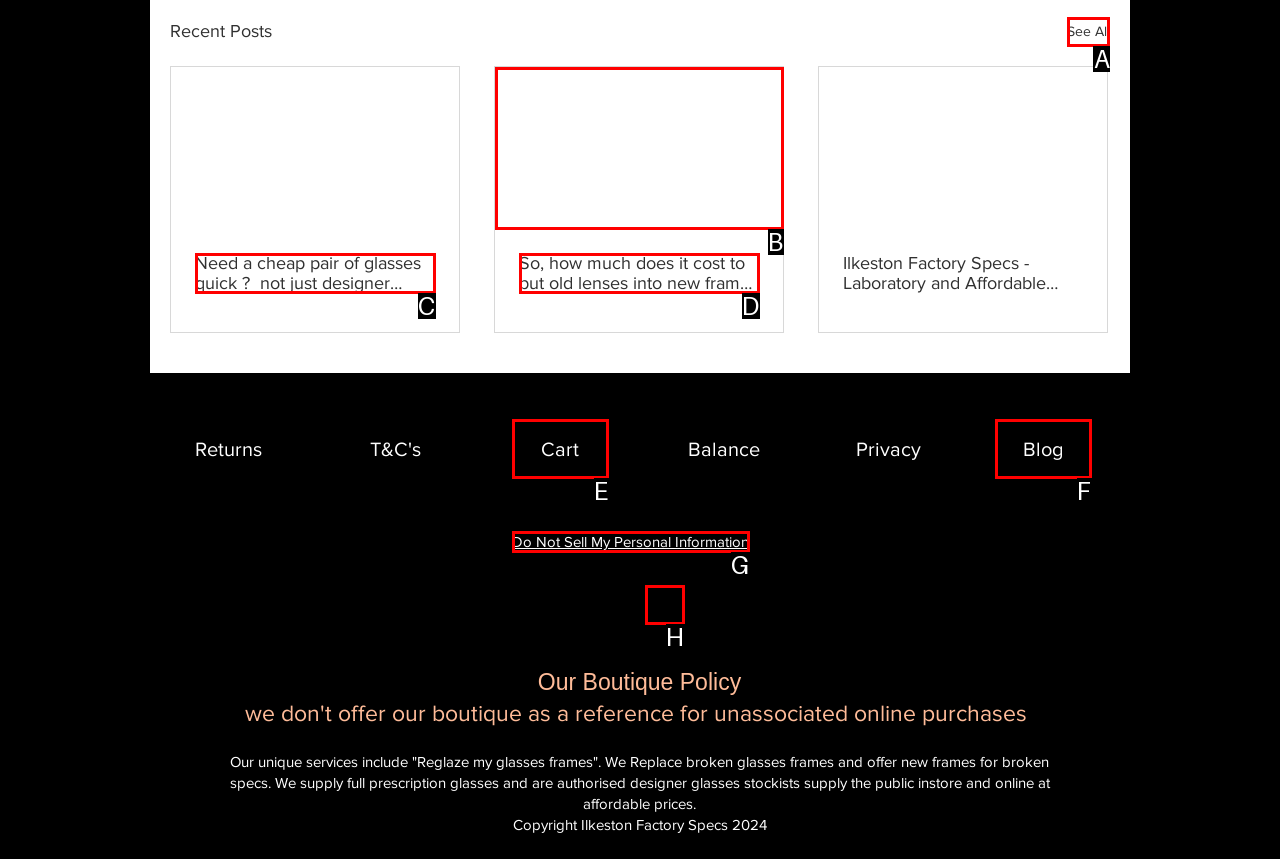For the task: See all posts, identify the HTML element to click.
Provide the letter corresponding to the right choice from the given options.

A